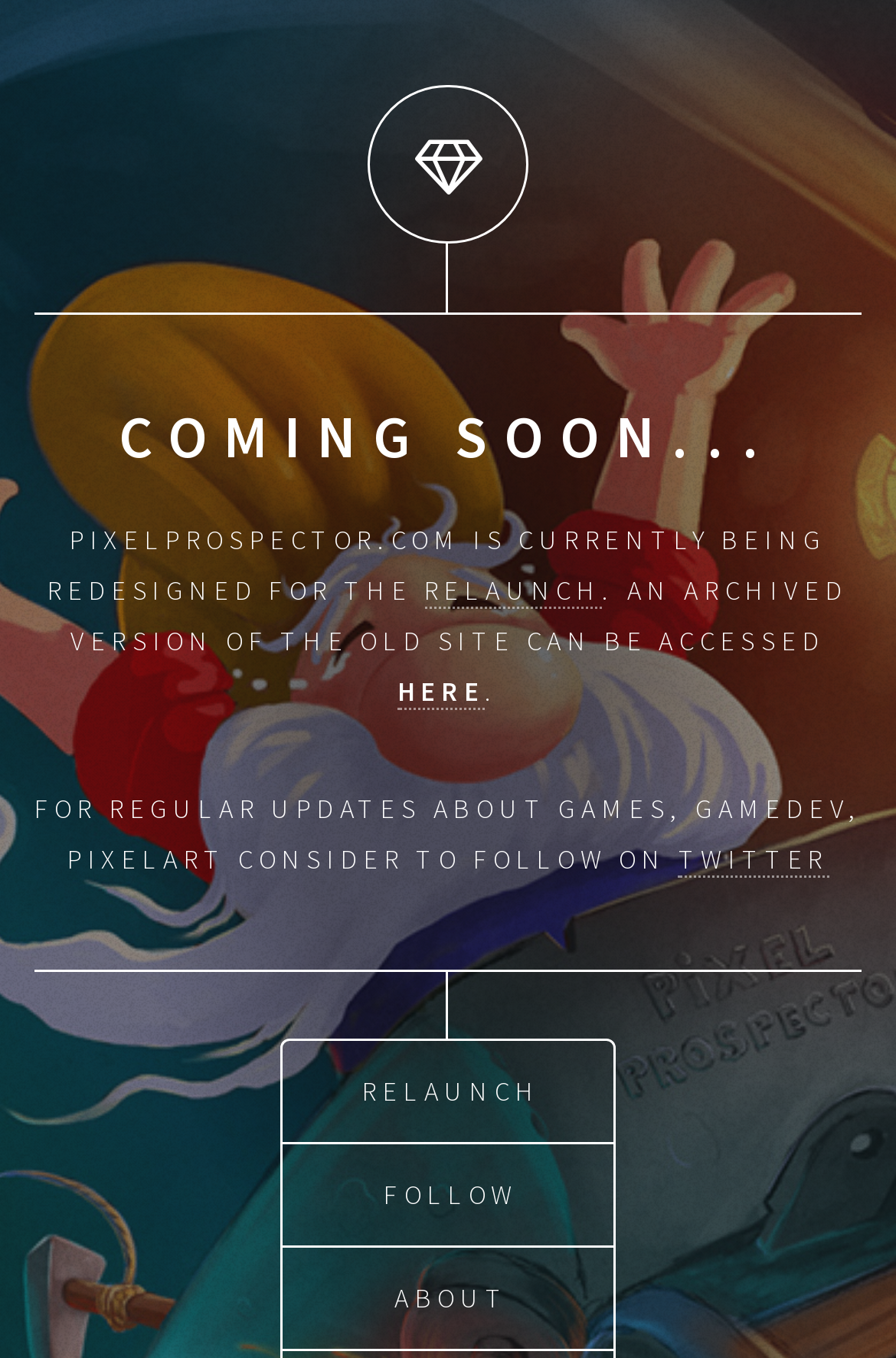Based on the element description: "About", identify the bounding box coordinates for this UI element. The coordinates must be four float numbers between 0 and 1, listed as [left, top, right, bottom].

[0.315, 0.919, 0.685, 0.994]